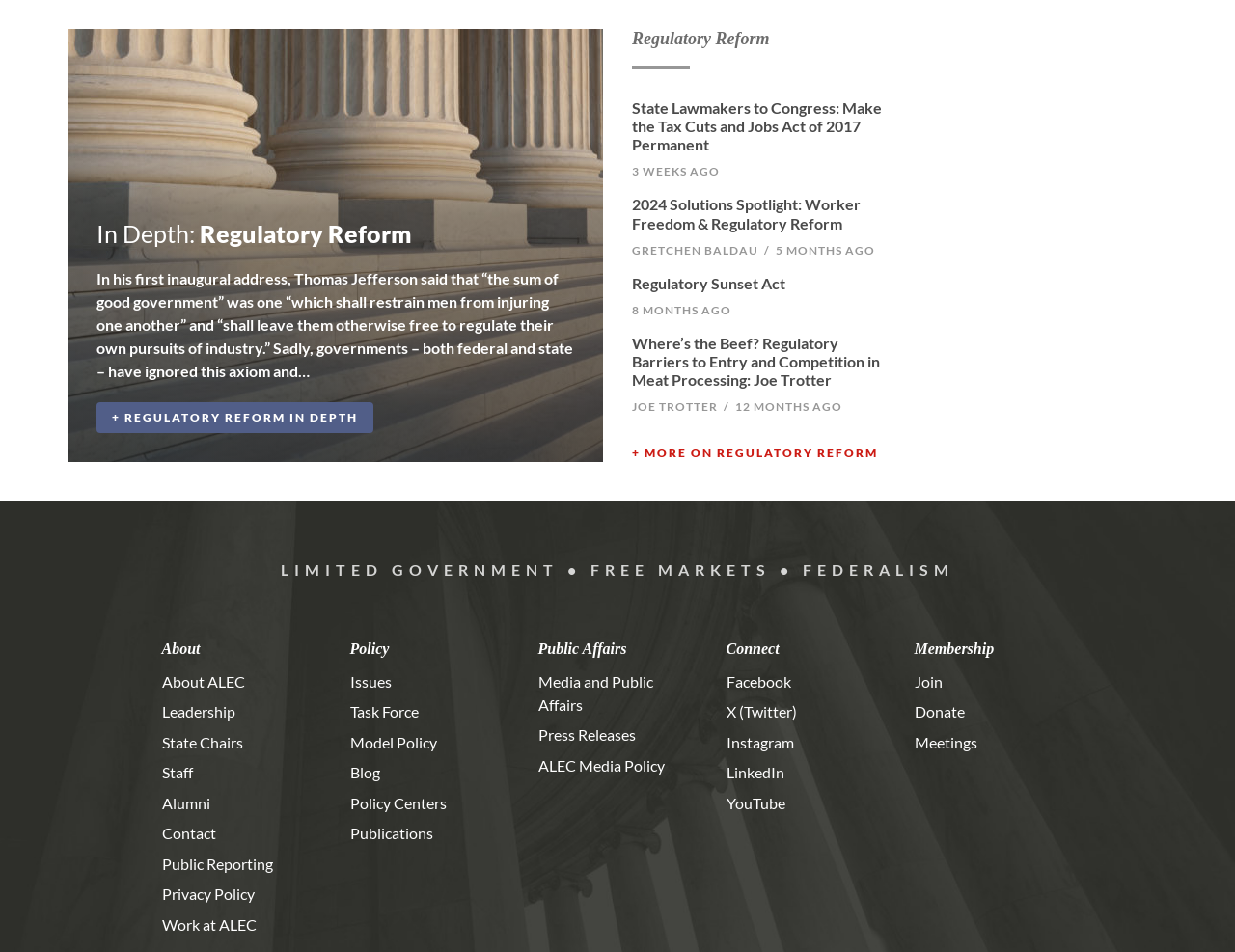Please respond to the question using a single word or phrase:
What is the organization's mission?

Limited Government, Free Markets, Federalism